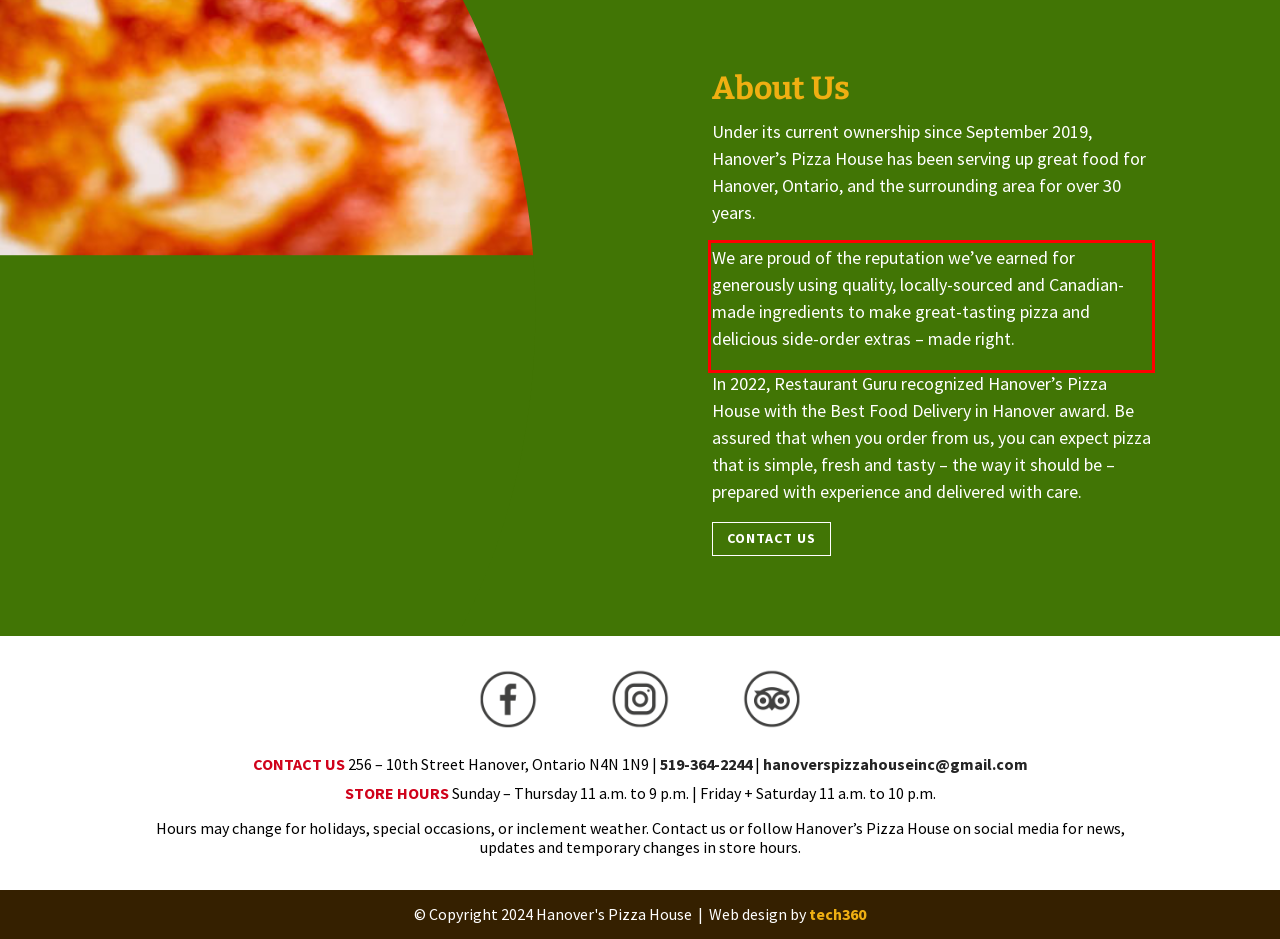Examine the webpage screenshot and use OCR to recognize and output the text within the red bounding box.

We are proud of the reputation we’ve earned for generously using quality, locally-sourced and Canadian- made ingredients to make great-tasting pizza and delicious side-order extras – made right.